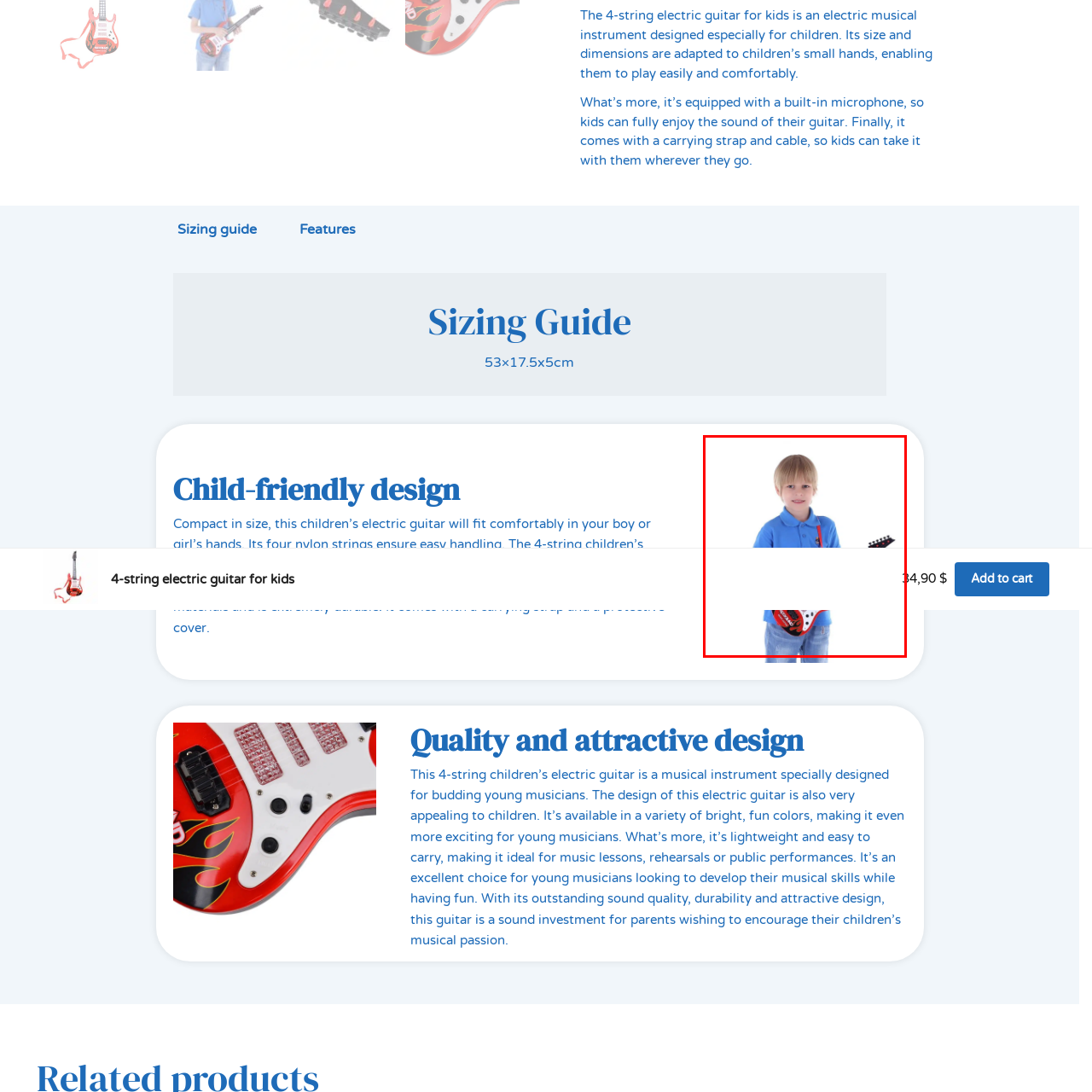What is the guitar designed for?
Please examine the image highlighted within the red bounding box and respond to the question using a single word or phrase based on the image.

Children